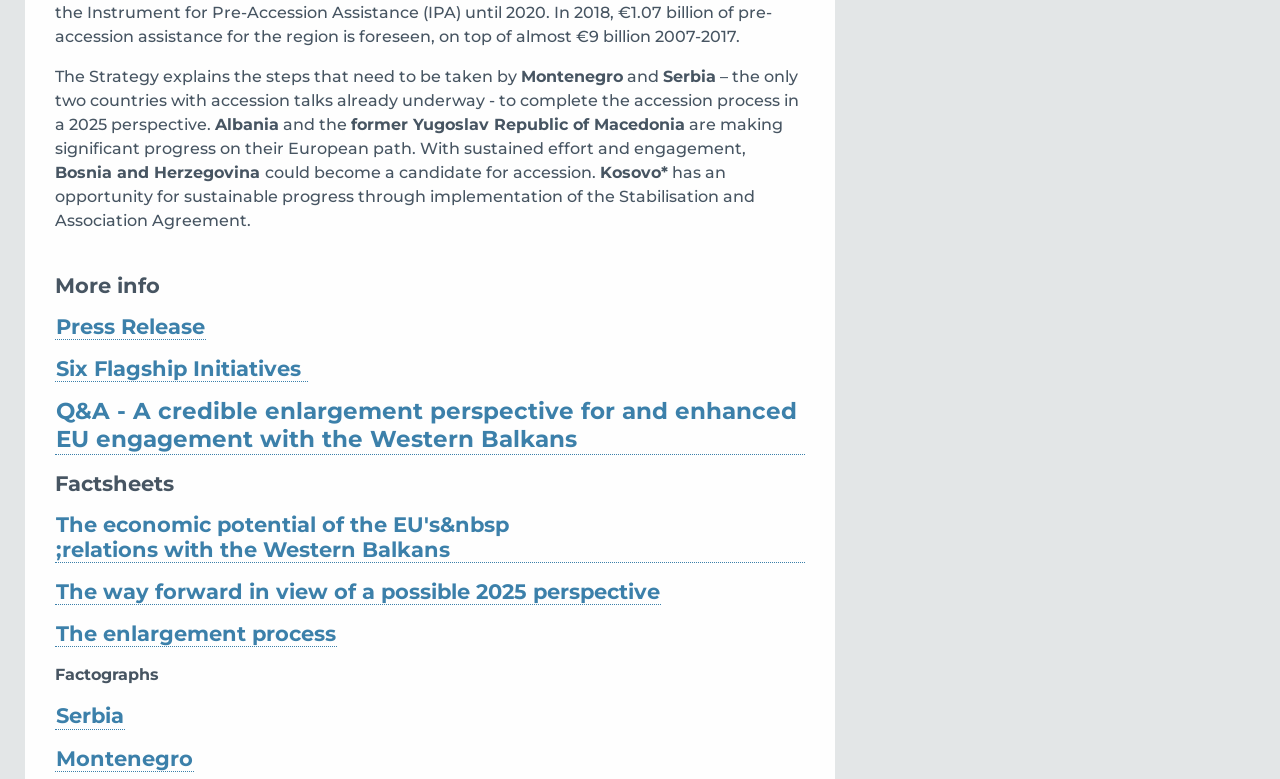Please identify the bounding box coordinates of the clickable area that will fulfill the following instruction: "Read Q&A on credible enlargement perspective". The coordinates should be in the format of four float numbers between 0 and 1, i.e., [left, top, right, bottom].

[0.043, 0.511, 0.629, 0.584]